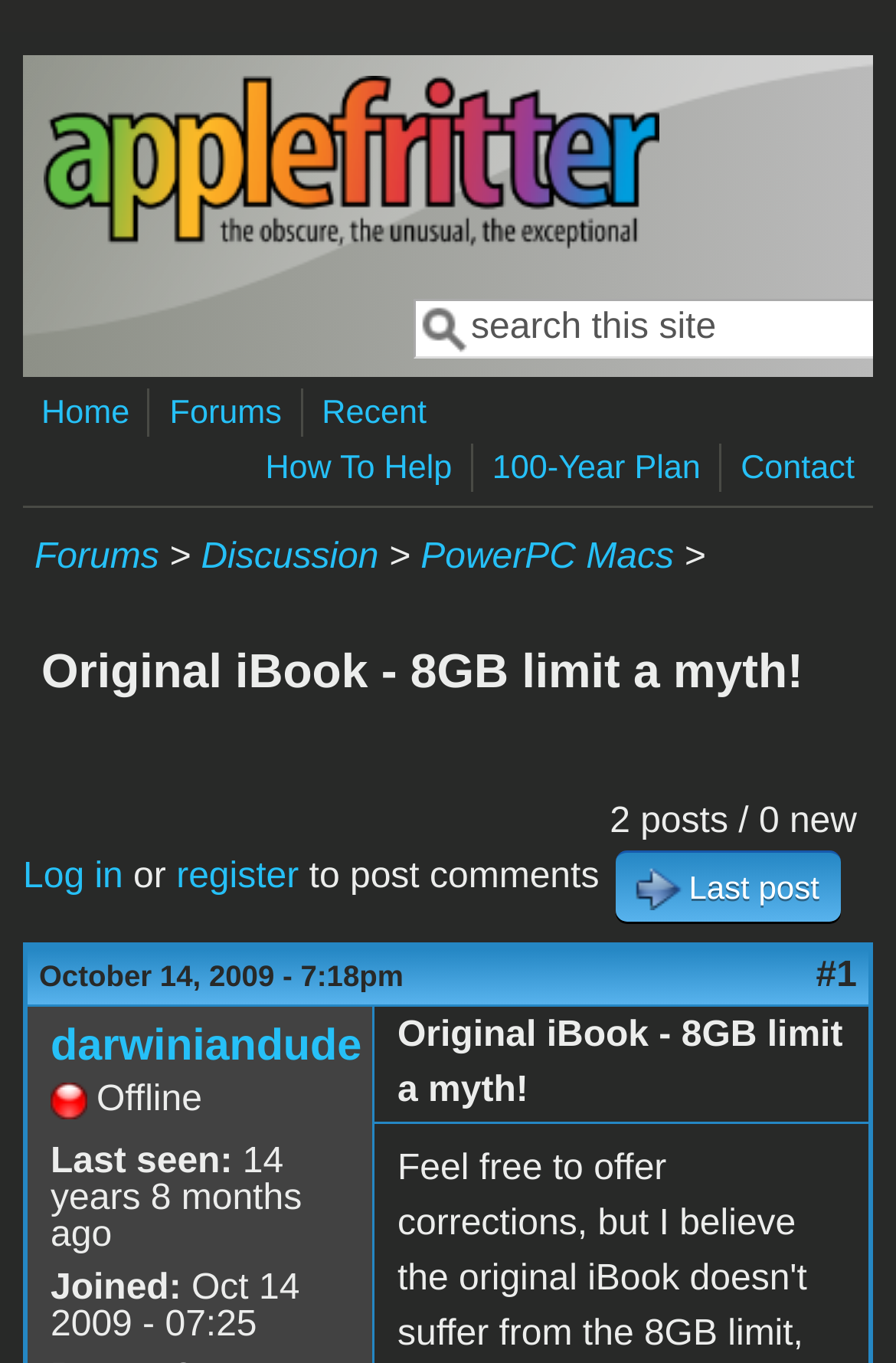Find the bounding box coordinates for the HTML element described as: "Recent". The coordinates should consist of four float values between 0 and 1, i.e., [left, top, right, bottom].

[0.349, 0.287, 0.486, 0.32]